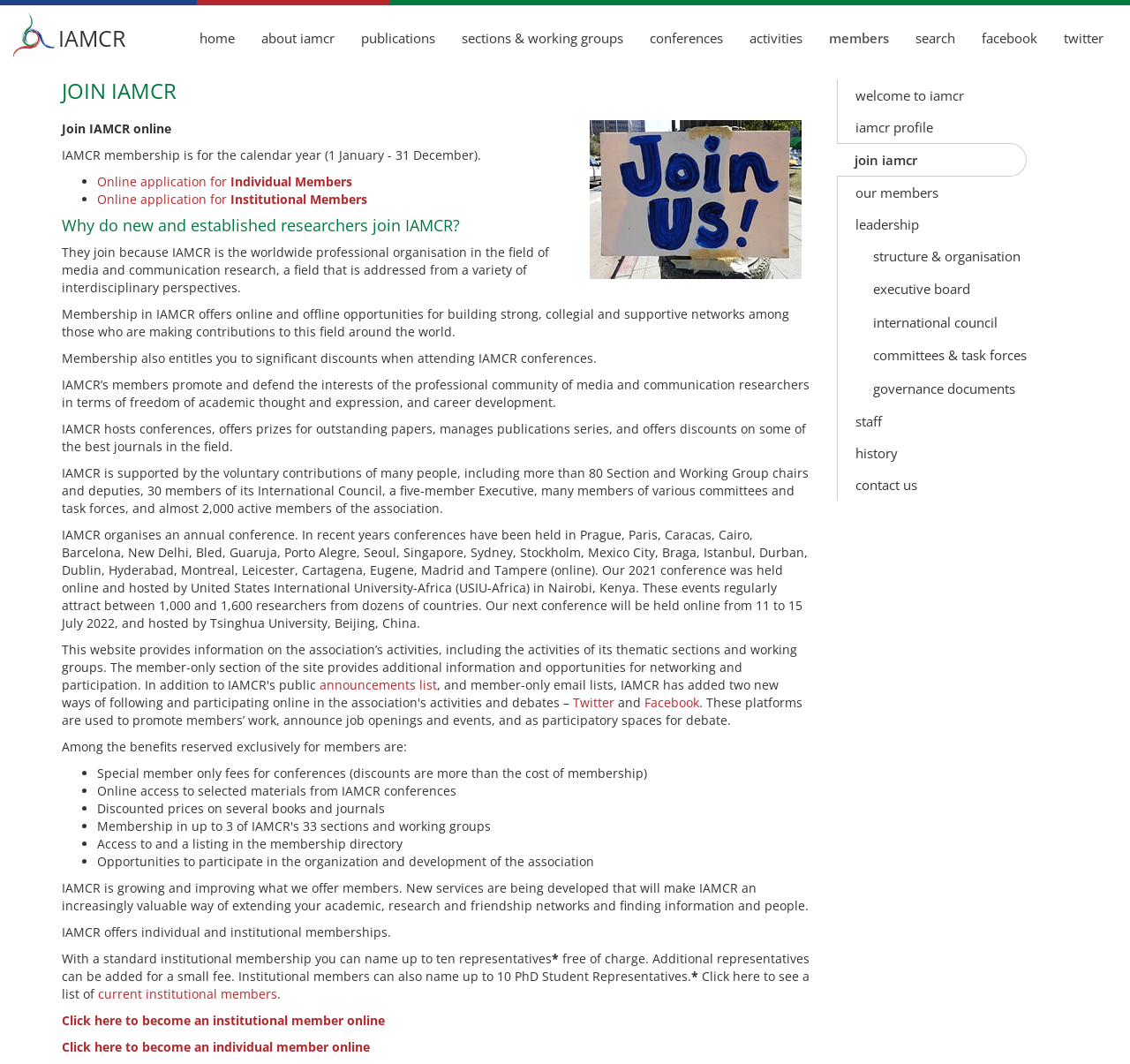Please find the bounding box coordinates of the element that needs to be clicked to perform the following instruction: "Follow IAMCR on Twitter". The bounding box coordinates should be four float numbers between 0 and 1, represented as [left, top, right, bottom].

[0.93, 0.015, 0.988, 0.056]